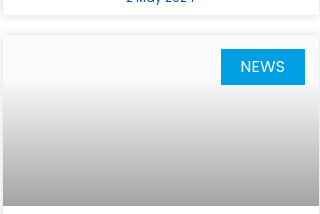Generate a comprehensive description of the image.

The image features a prominent button labeled "NEWS" set against a gradient background that transitions from light gray at the top to dark gray at the bottom. Above the button, the date "2 May 2024" is displayed, indicating the relevance of the news content associated with this section. The layout suggests a clean and modern design, emphasizing the button as a focal point for users interested in the latest news updates.